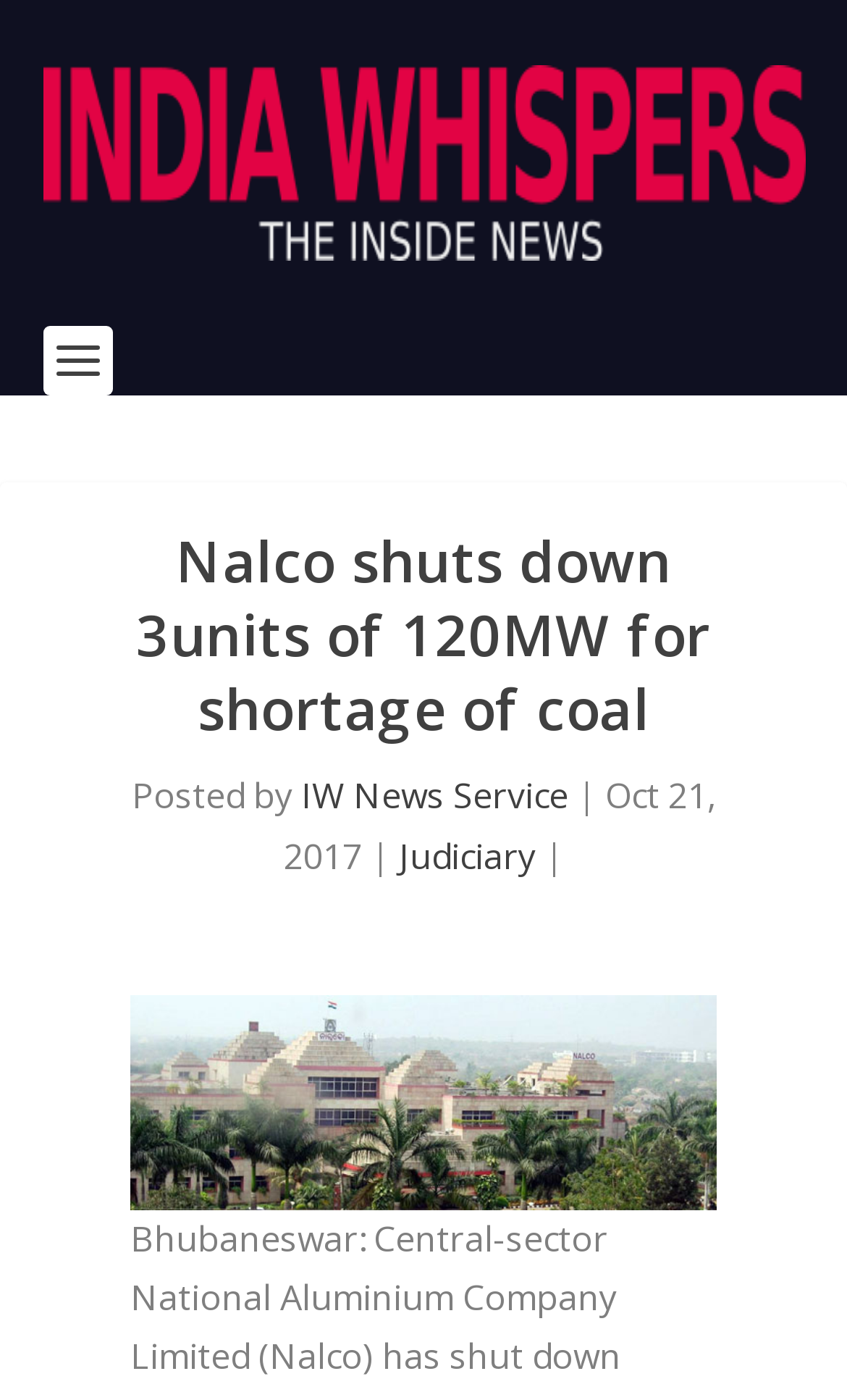Determine the bounding box of the UI component based on this description: "Judiciary". The bounding box coordinates should be four float values between 0 and 1, i.e., [left, top, right, bottom].

[0.471, 0.594, 0.632, 0.628]